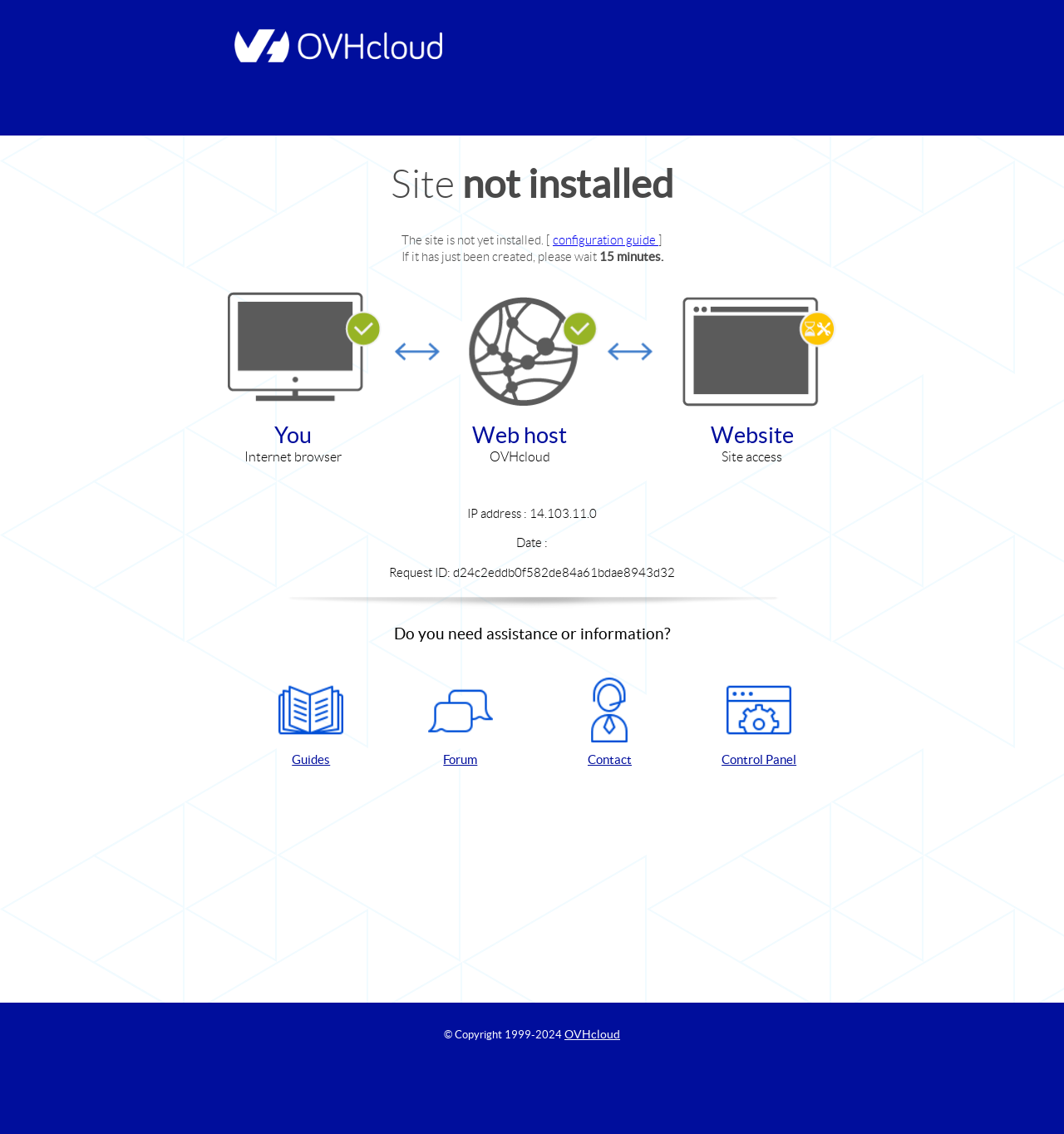Can you extract the headline from the webpage for me?

Site not installed